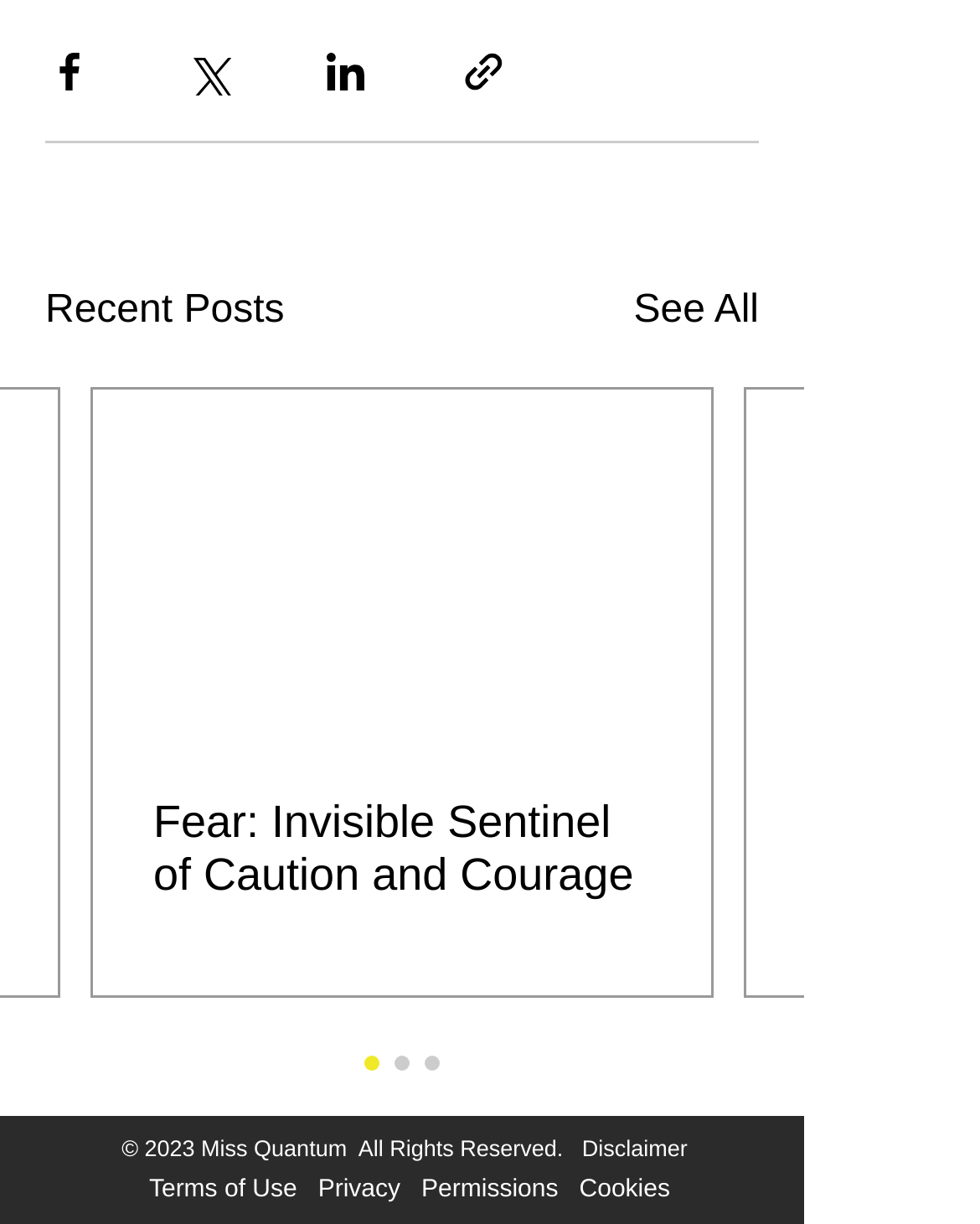Look at the image and write a detailed answer to the question: 
What is the title of the first article?

The first article is titled 'Fear: Invisible Sentinel of Caution and Courage', which can be found by looking at the link inside the article element with the bounding box coordinates [0.156, 0.651, 0.664, 0.737].